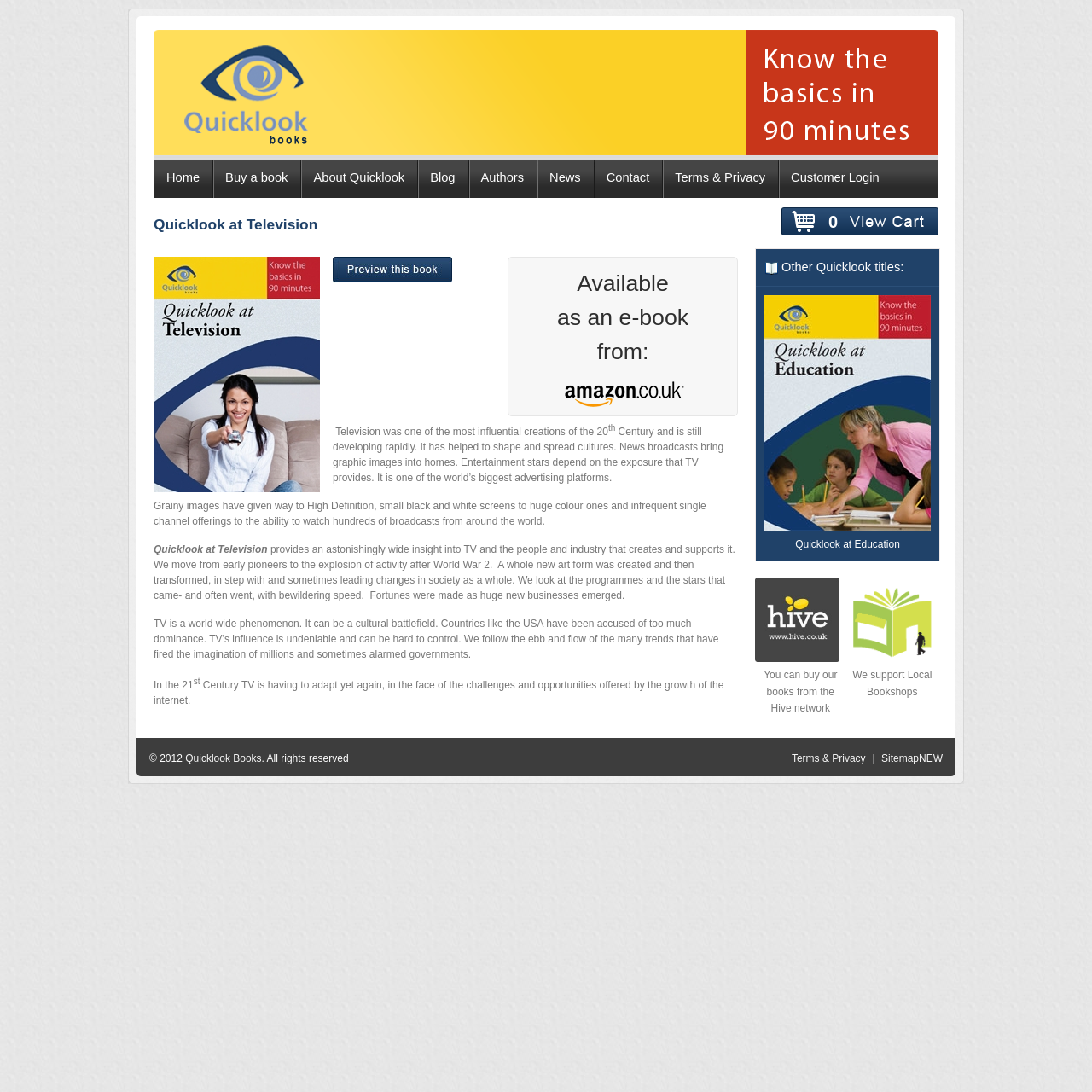Where can you buy the book?
Please give a detailed answer to the question using the information shown in the image.

The link to buy the book from Amazon can be found in the link element 'Amazon' with bounding box coordinates [0.505, 0.349, 0.63, 0.38].